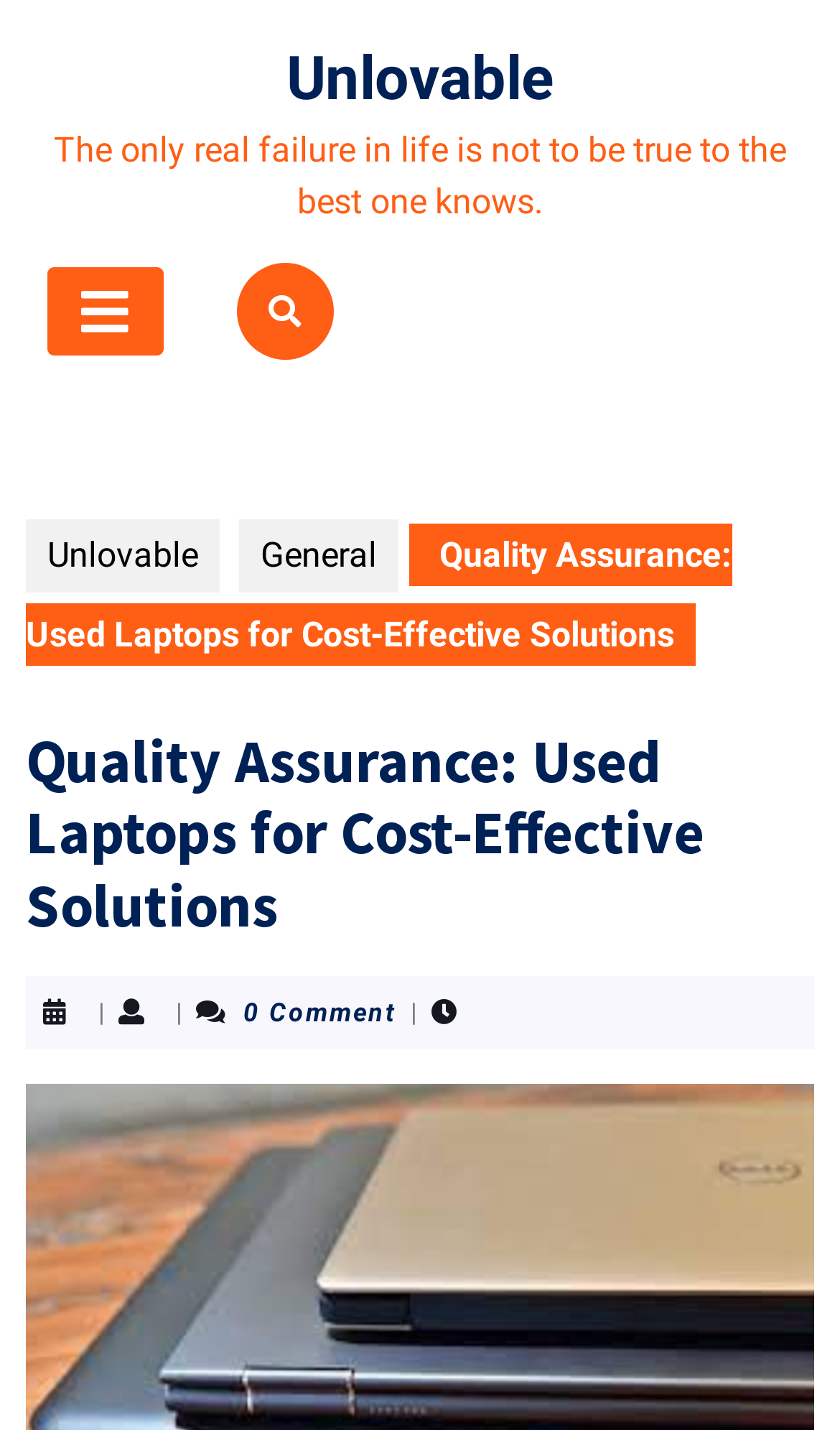Use a single word or phrase to answer the following:
What is the main topic of the webpage?

Used Laptops